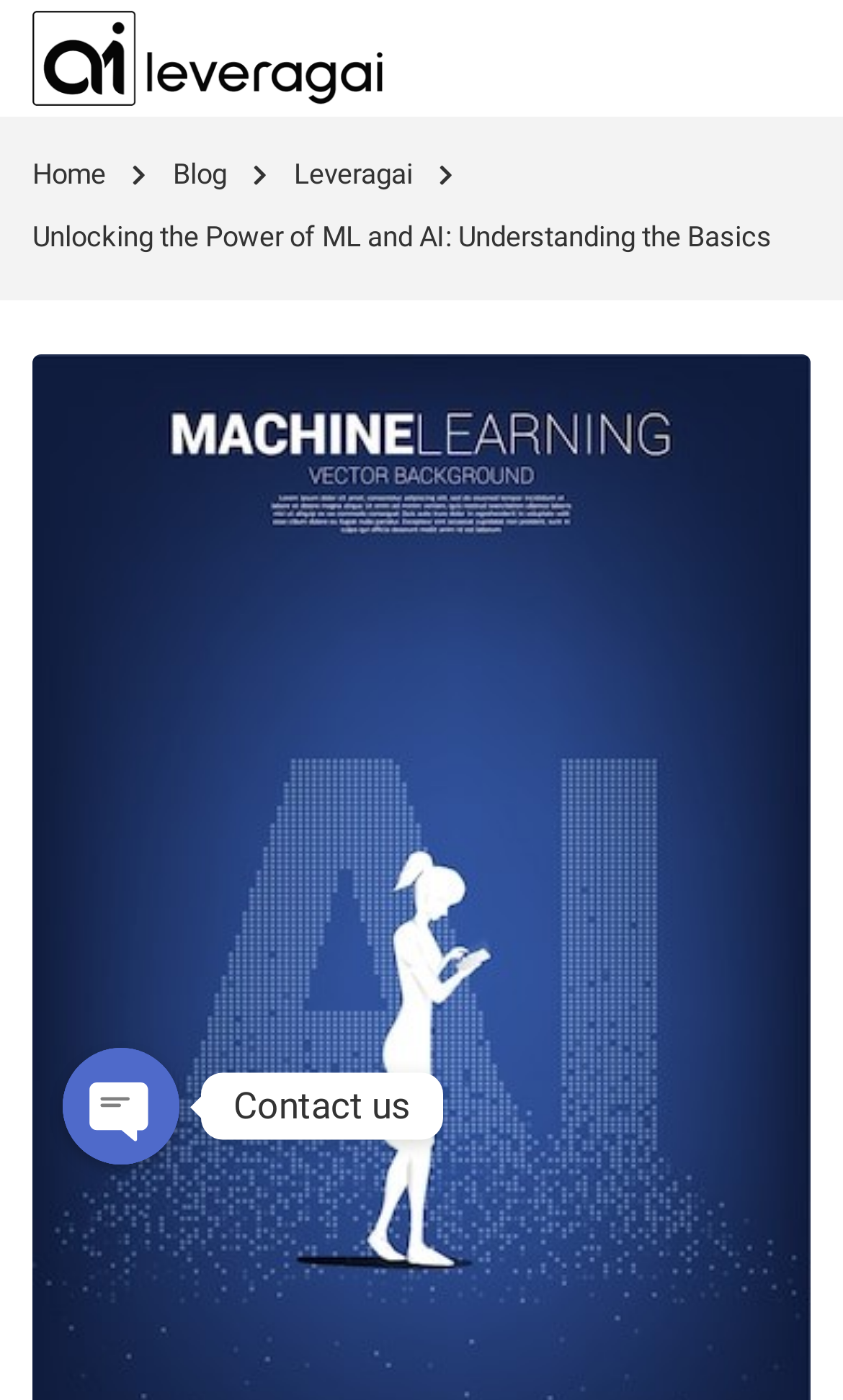Give a concise answer using one word or a phrase to the following question:
How many navigation links are in the top menu?

3